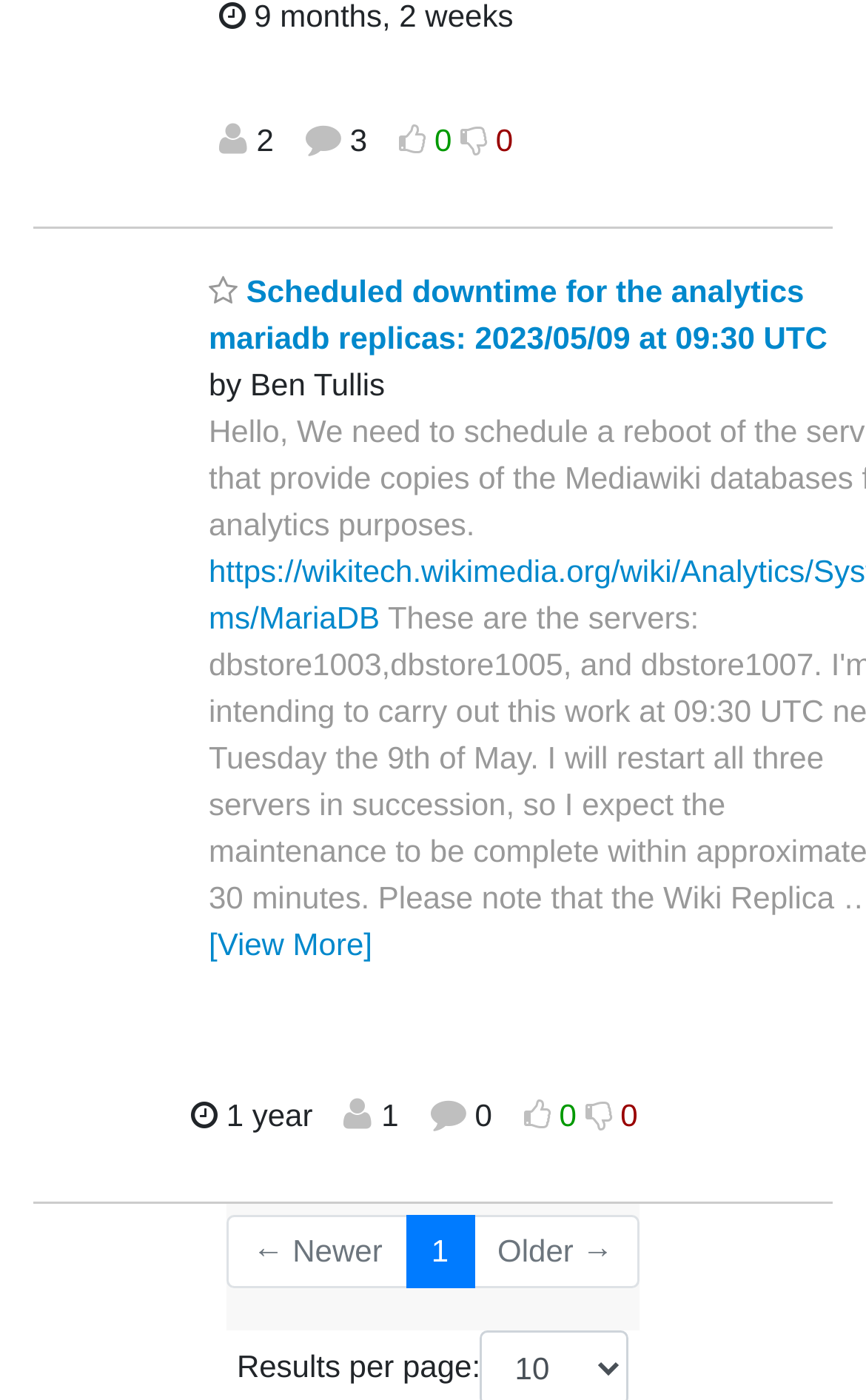Determine the bounding box coordinates for the clickable element to execute this instruction: "Navigate to newer threads". Provide the coordinates as four float numbers between 0 and 1, i.e., [left, top, right, bottom].

[0.262, 0.867, 0.471, 0.92]